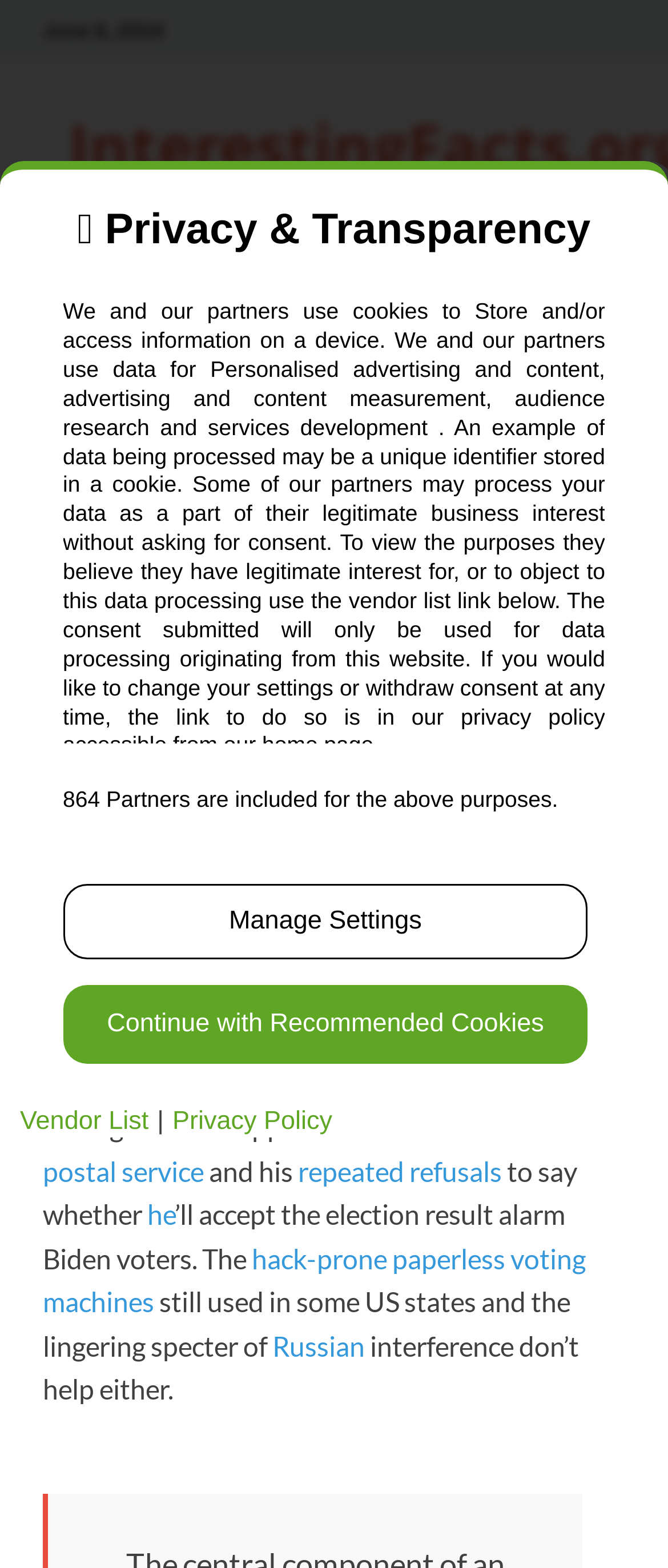Please identify the bounding box coordinates of the element that needs to be clicked to perform the following instruction: "Leave a Comment".

[0.423, 0.543, 0.692, 0.56]